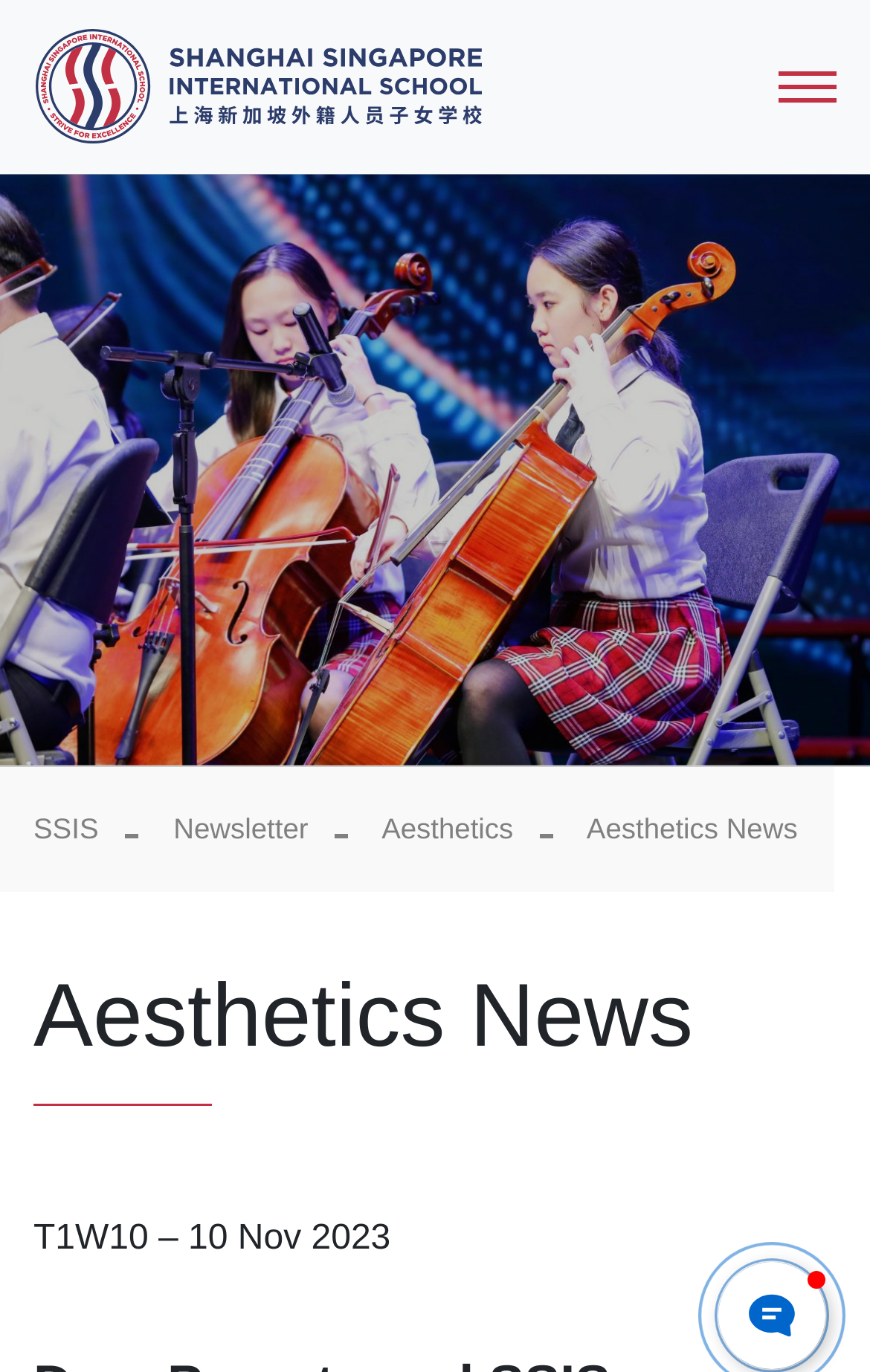Provide the bounding box coordinates for the UI element that is described as: "Next Slide".

None